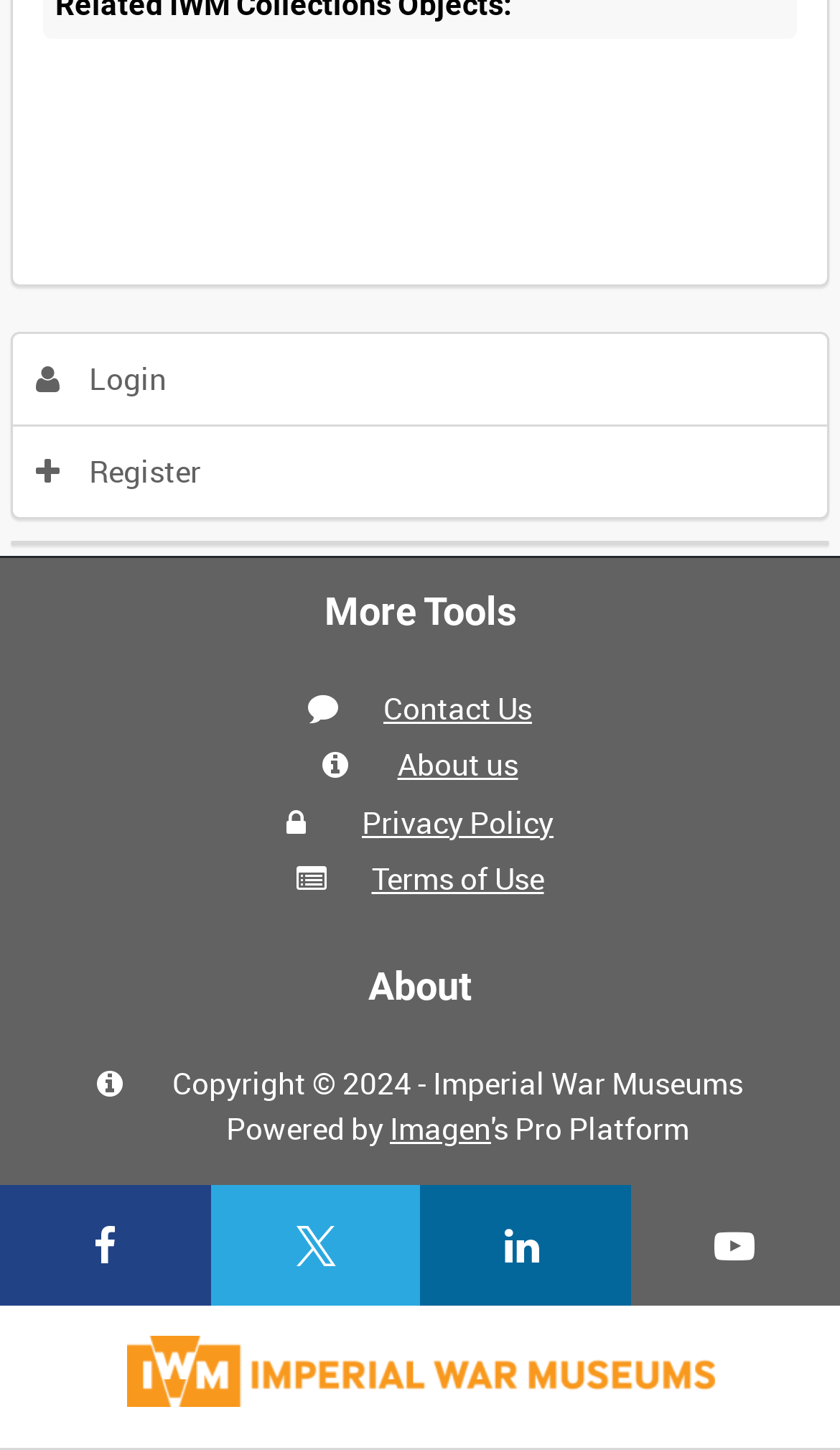What is the logo of the website?
Use the information from the image to give a detailed answer to the question.

The logo of the website is located at the bottom of the page, and it is an image with the text 'Imperial War Museums'.